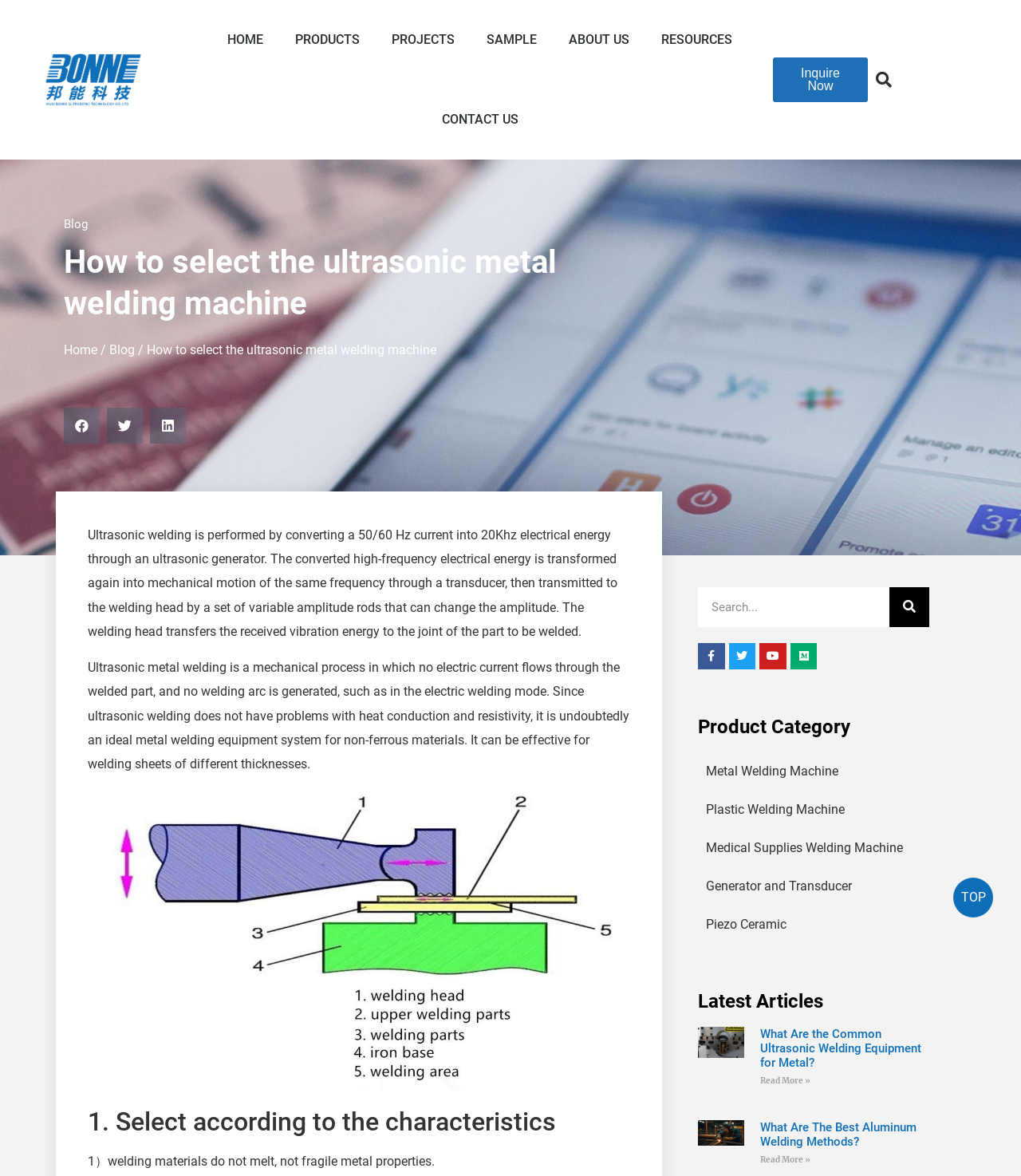Please determine and provide the text content of the webpage's heading.

How to select the ultrasonic metal welding machine